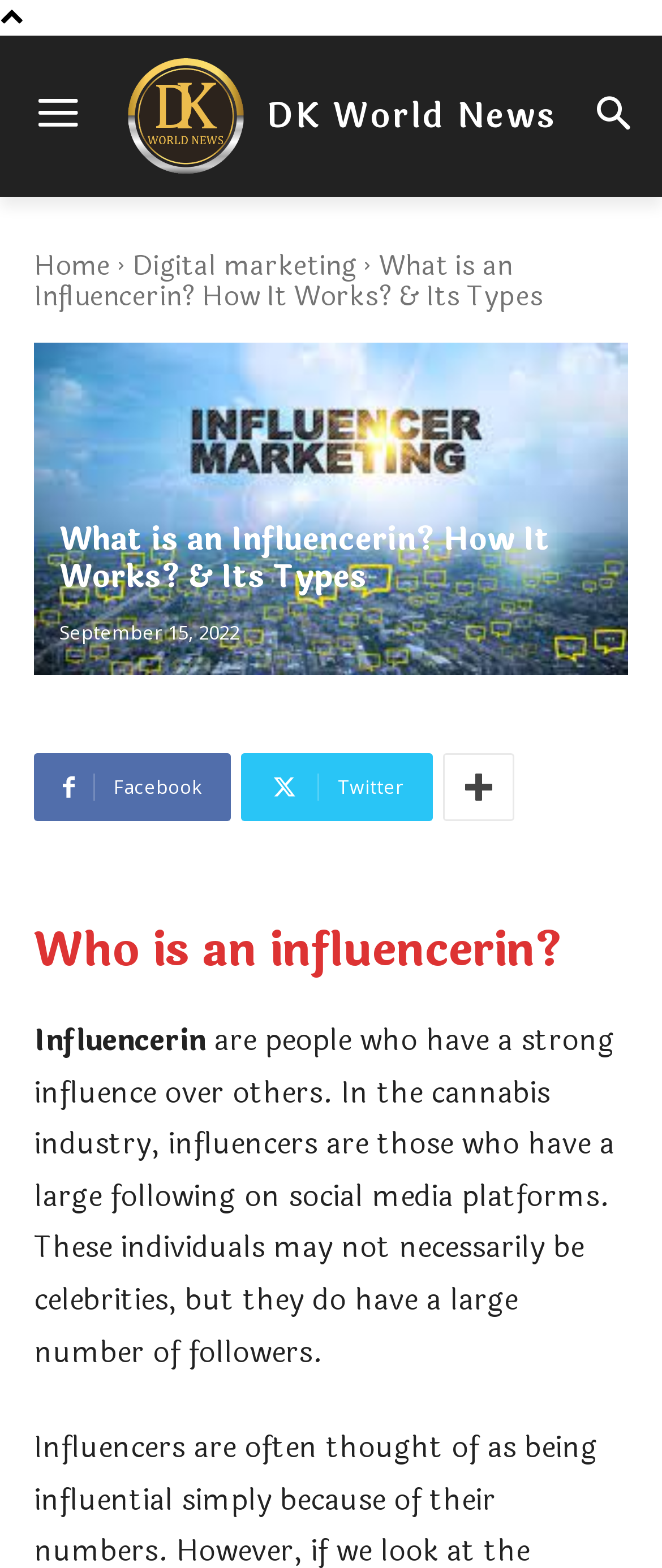Answer the question in a single word or phrase:
What is the industry mentioned in the webpage?

Cannabis